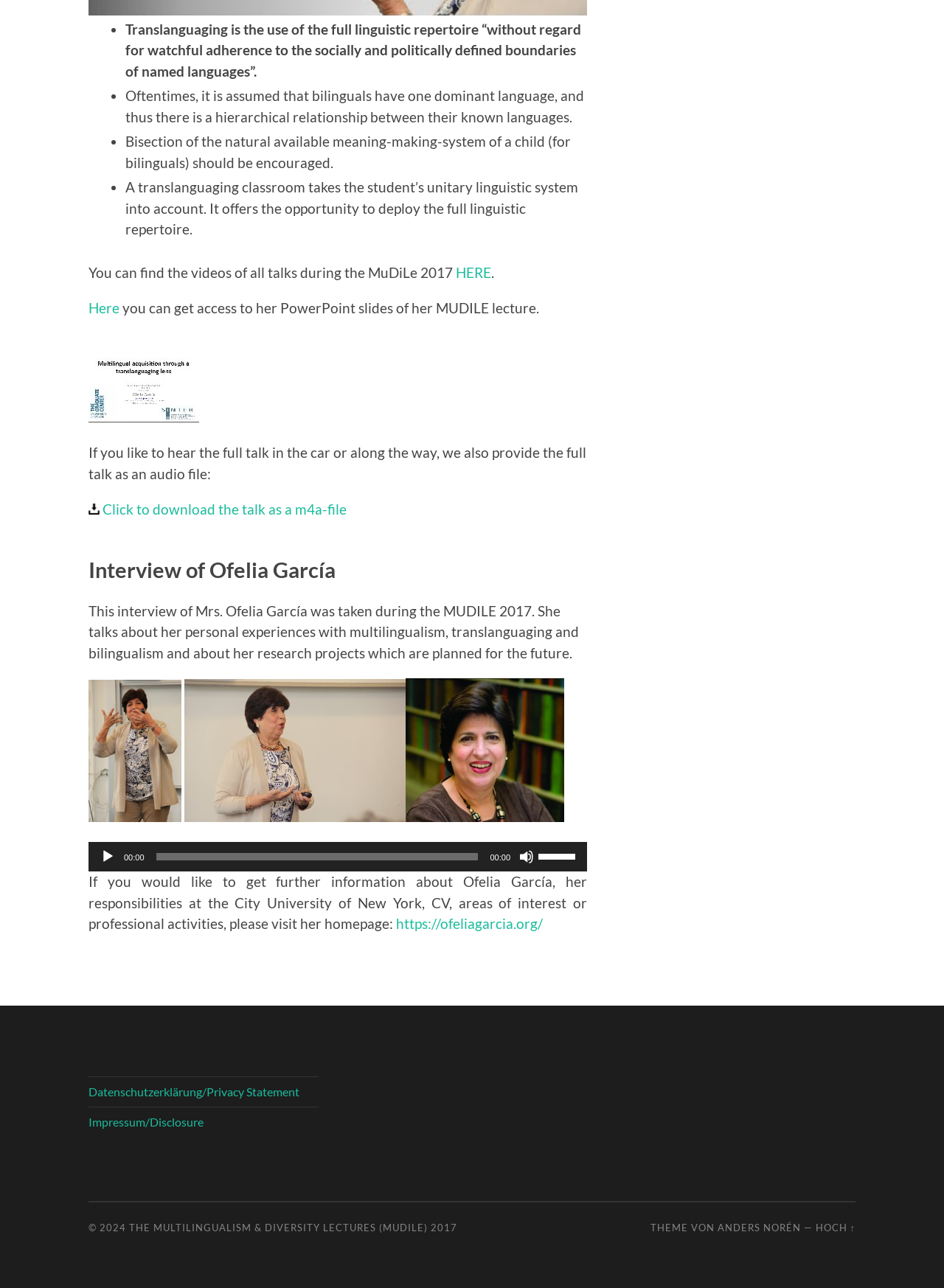Determine the bounding box coordinates of the target area to click to execute the following instruction: "Click to download the talk as a m4a-file."

[0.094, 0.389, 0.367, 0.402]